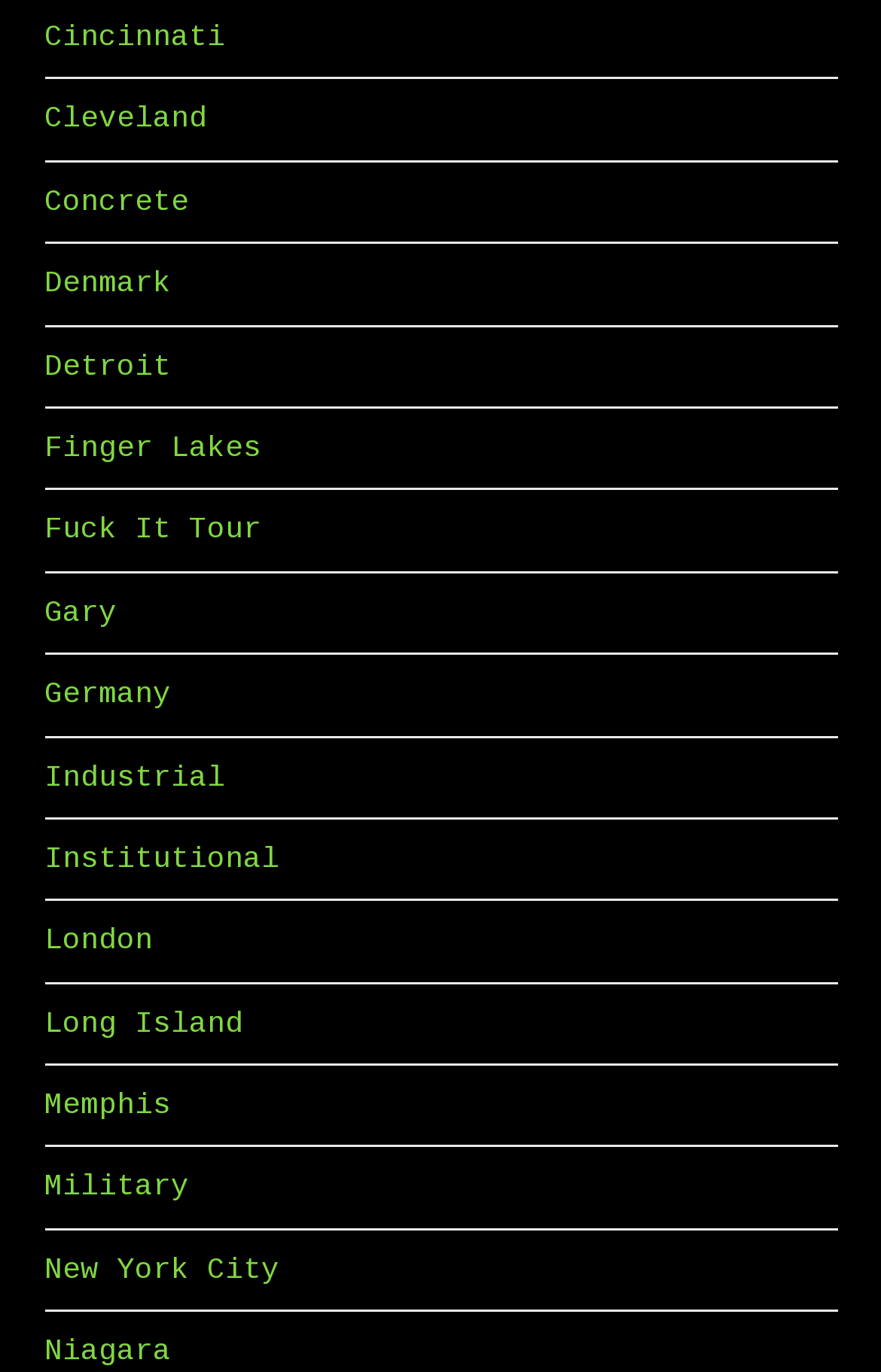Identify the bounding box for the element characterized by the following description: "Who Pays District's Operations".

None